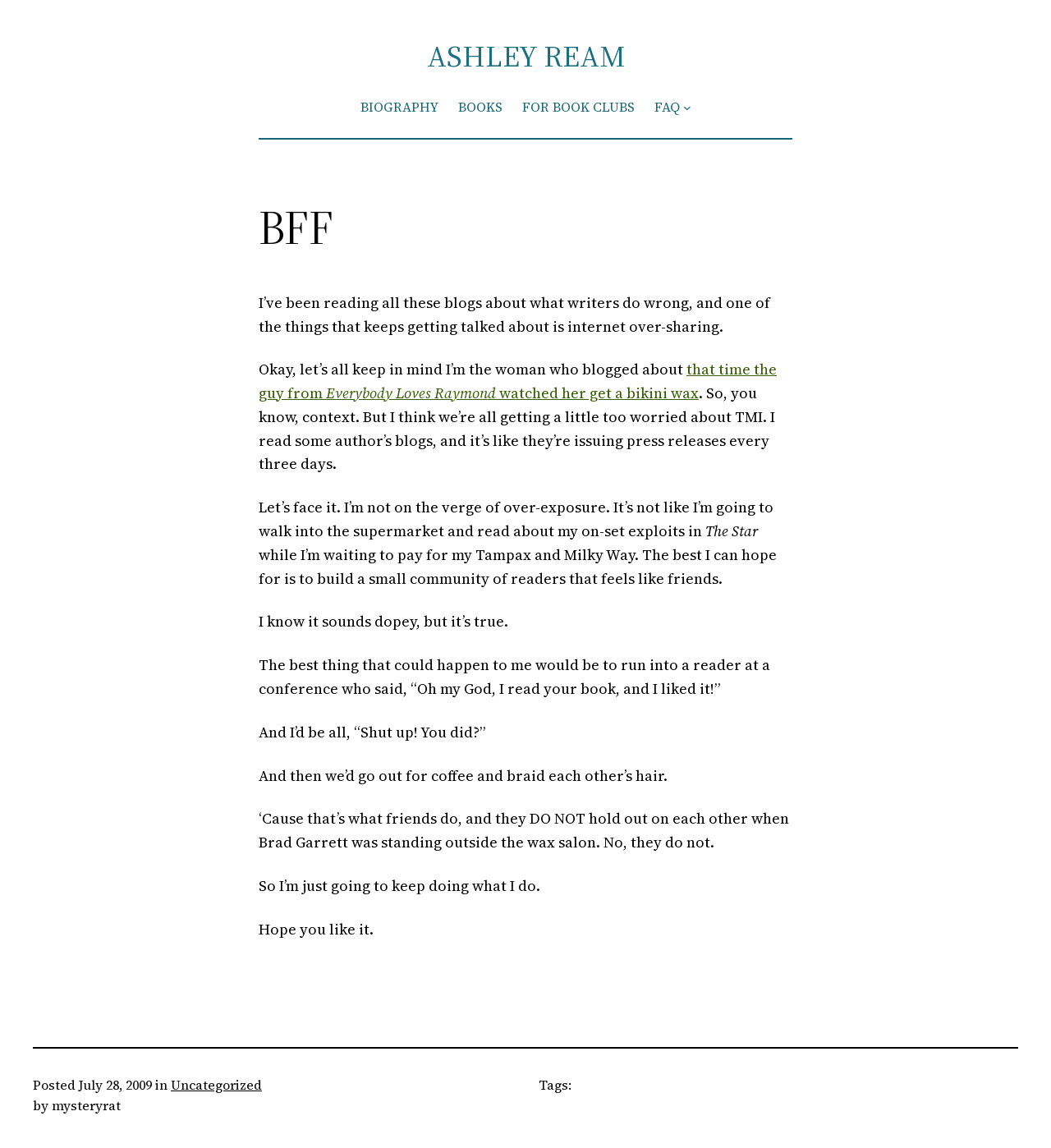What is the category of this blog post?
Using the image as a reference, give an elaborate response to the question.

The category of the blog post is mentioned at the bottom of the page, where it says 'in Uncategorized', indicating that the post does not fit into a specific category.